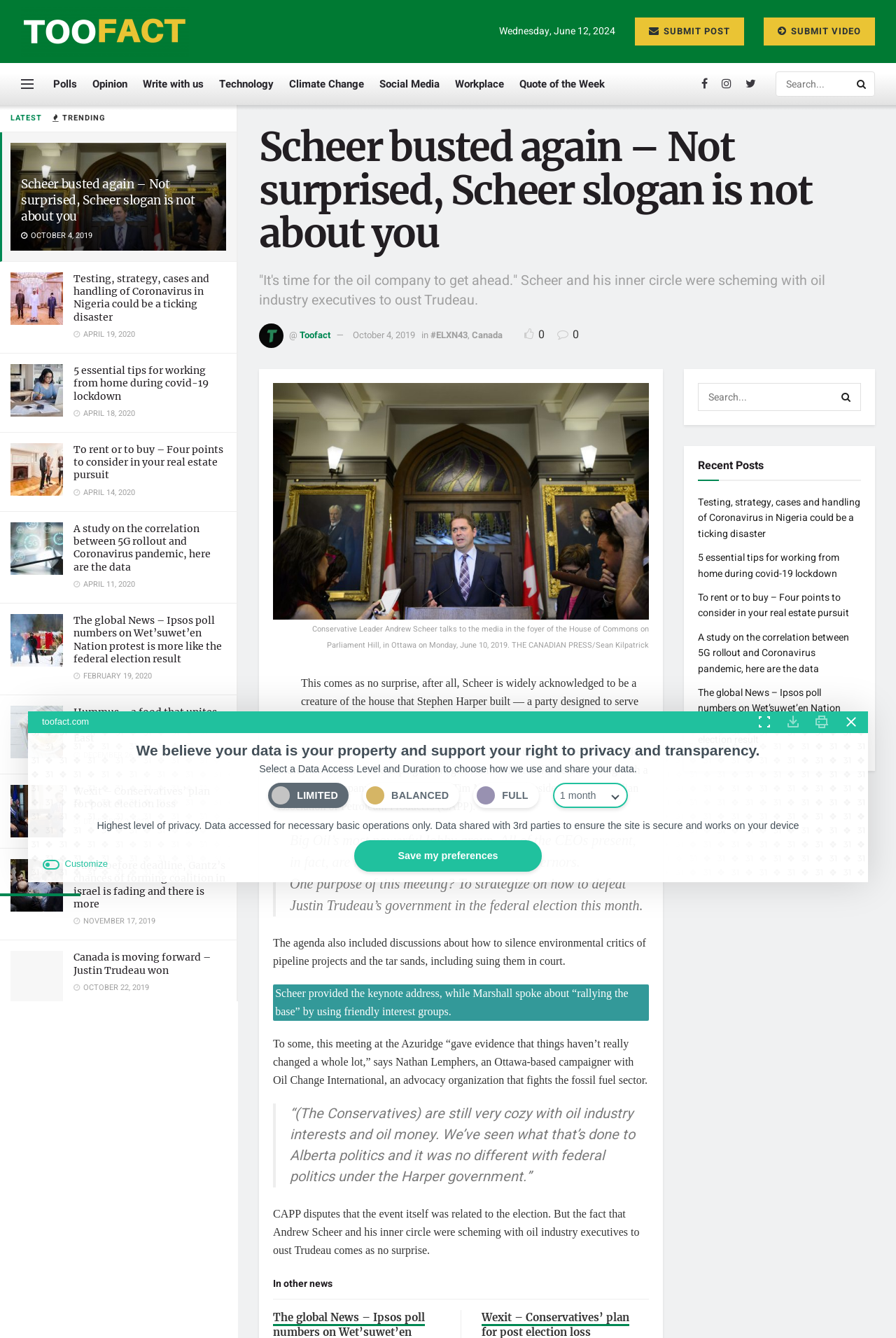Using the element description: "Customize", determine the bounding box coordinates for the specified UI element. The coordinates should be four float numbers between 0 and 1, [left, top, right, bottom].

[0.047, 0.641, 0.12, 0.651]